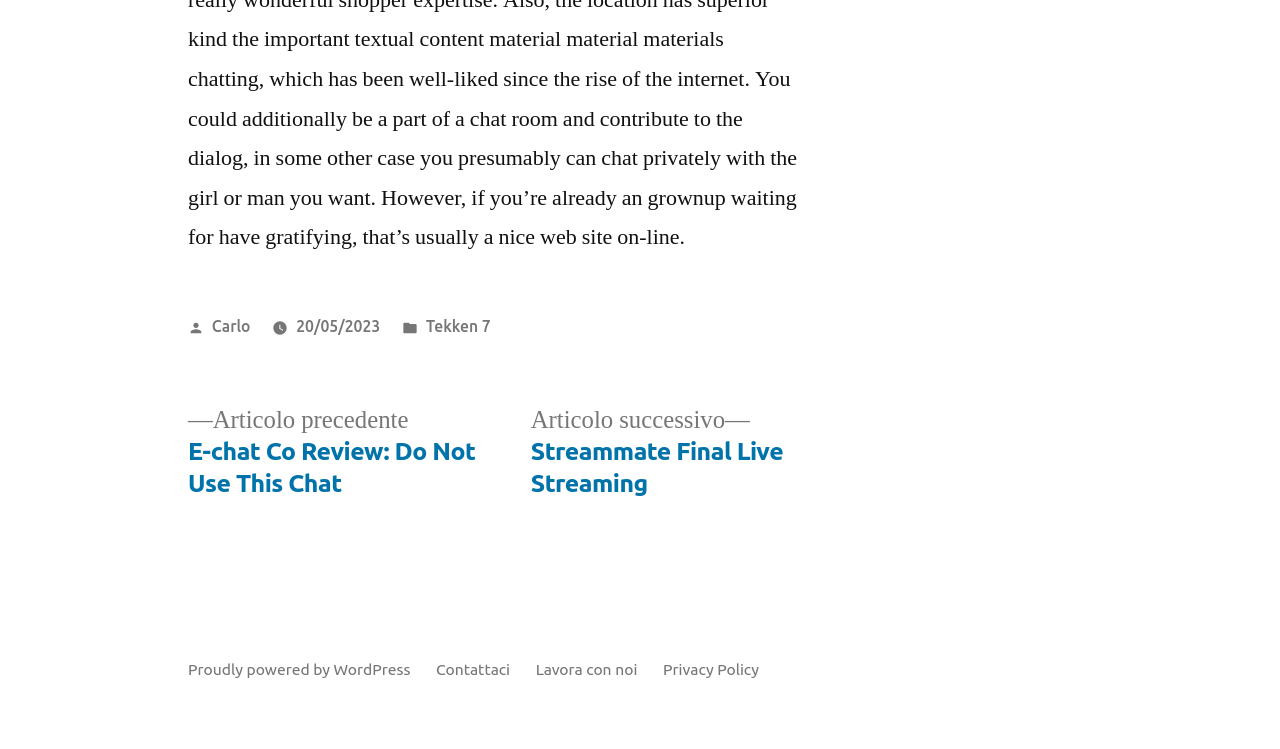Could you determine the bounding box coordinates of the clickable element to complete the instruction: "View WordPress page"? Provide the coordinates as four float numbers between 0 and 1, i.e., [left, top, right, bottom].

[0.147, 0.881, 0.323, 0.905]